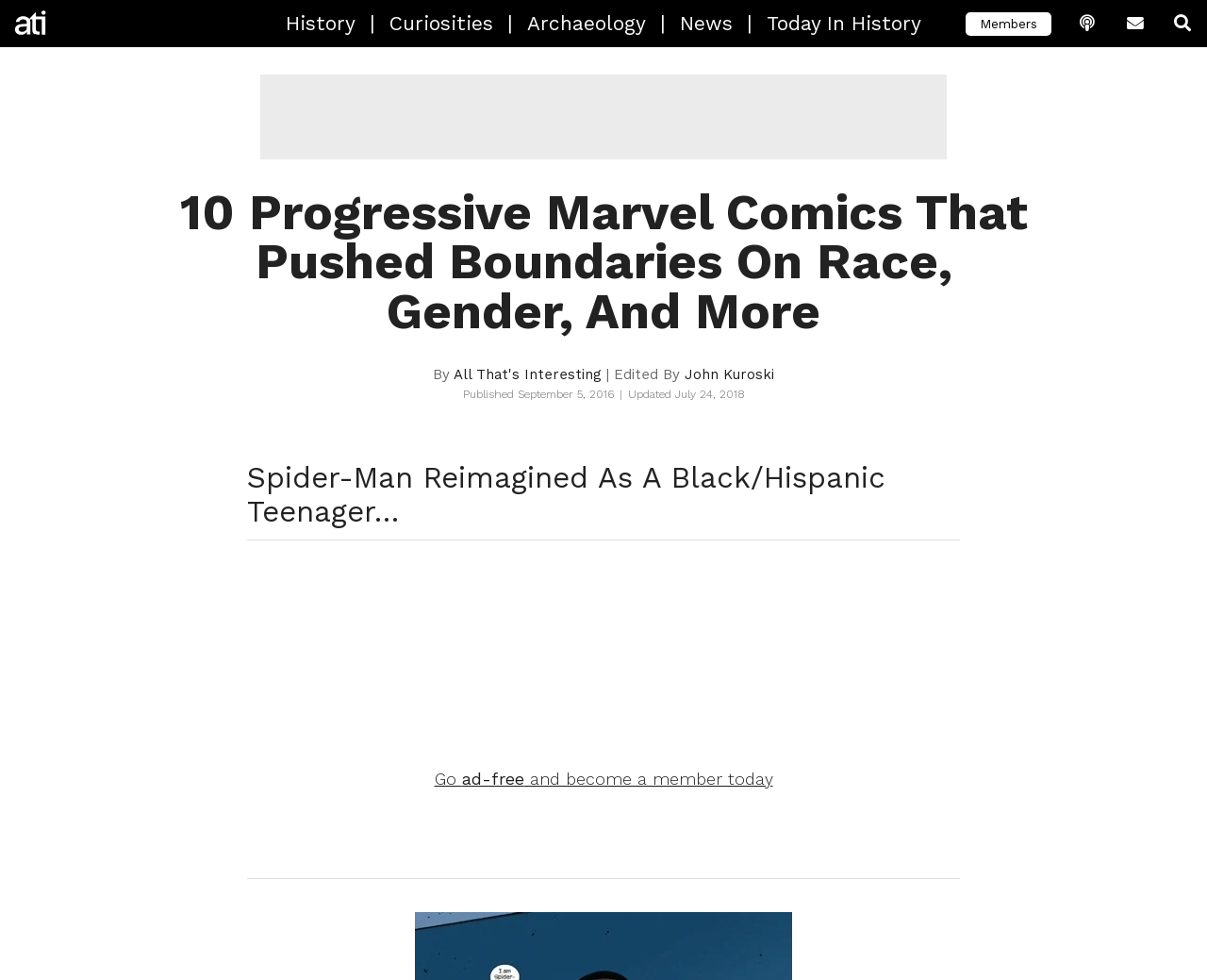Find the bounding box coordinates of the area that needs to be clicked in order to achieve the following instruction: "Visit All That's Interesting website". The coordinates should be specified as four float numbers between 0 and 1, i.e., [left, top, right, bottom].

[0.0, 0.0, 0.156, 0.048]